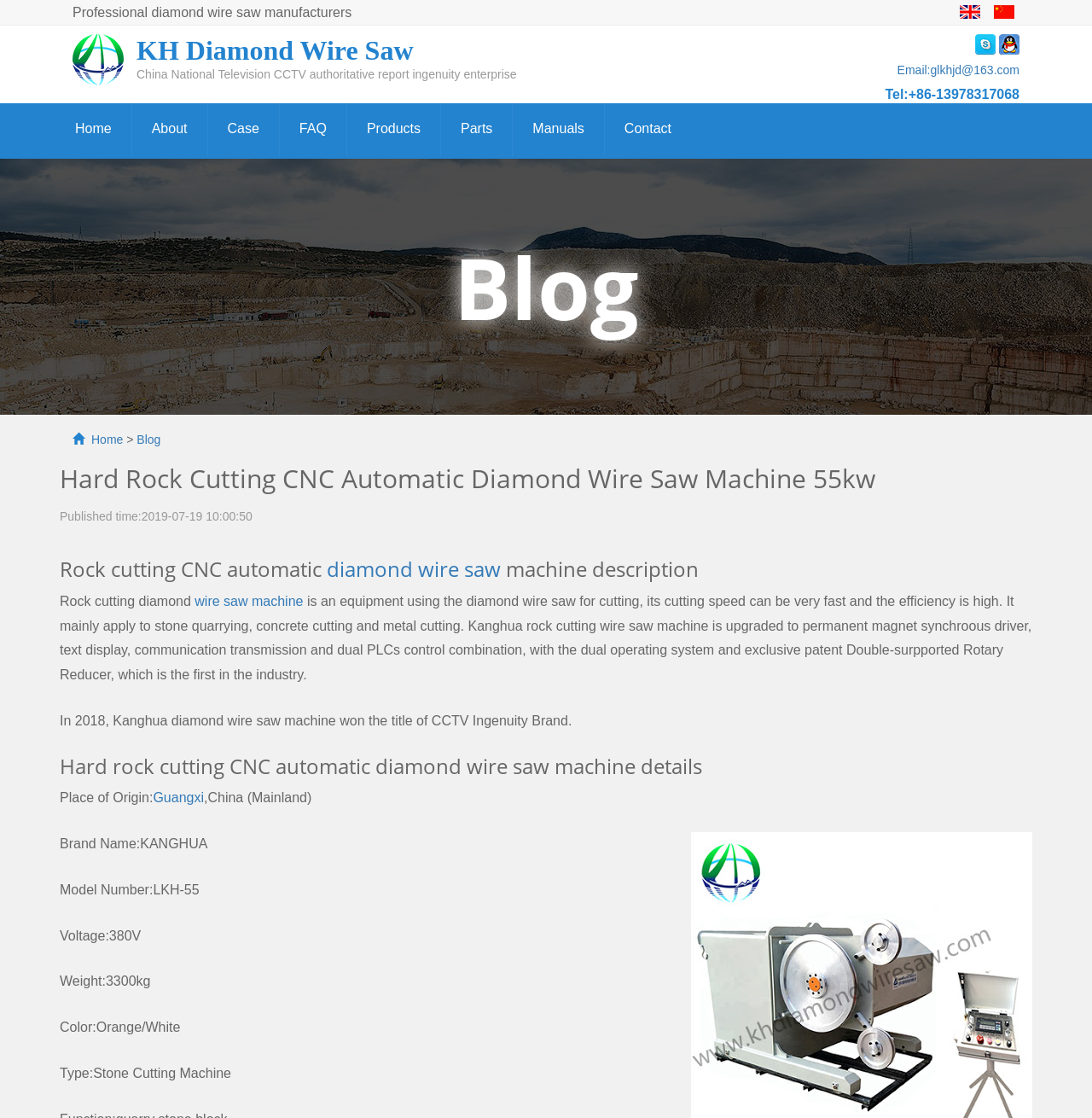What is the title or heading displayed on the webpage?

Hard Rock Cutting CNC Automatic Diamond Wire Saw Machine 55kw